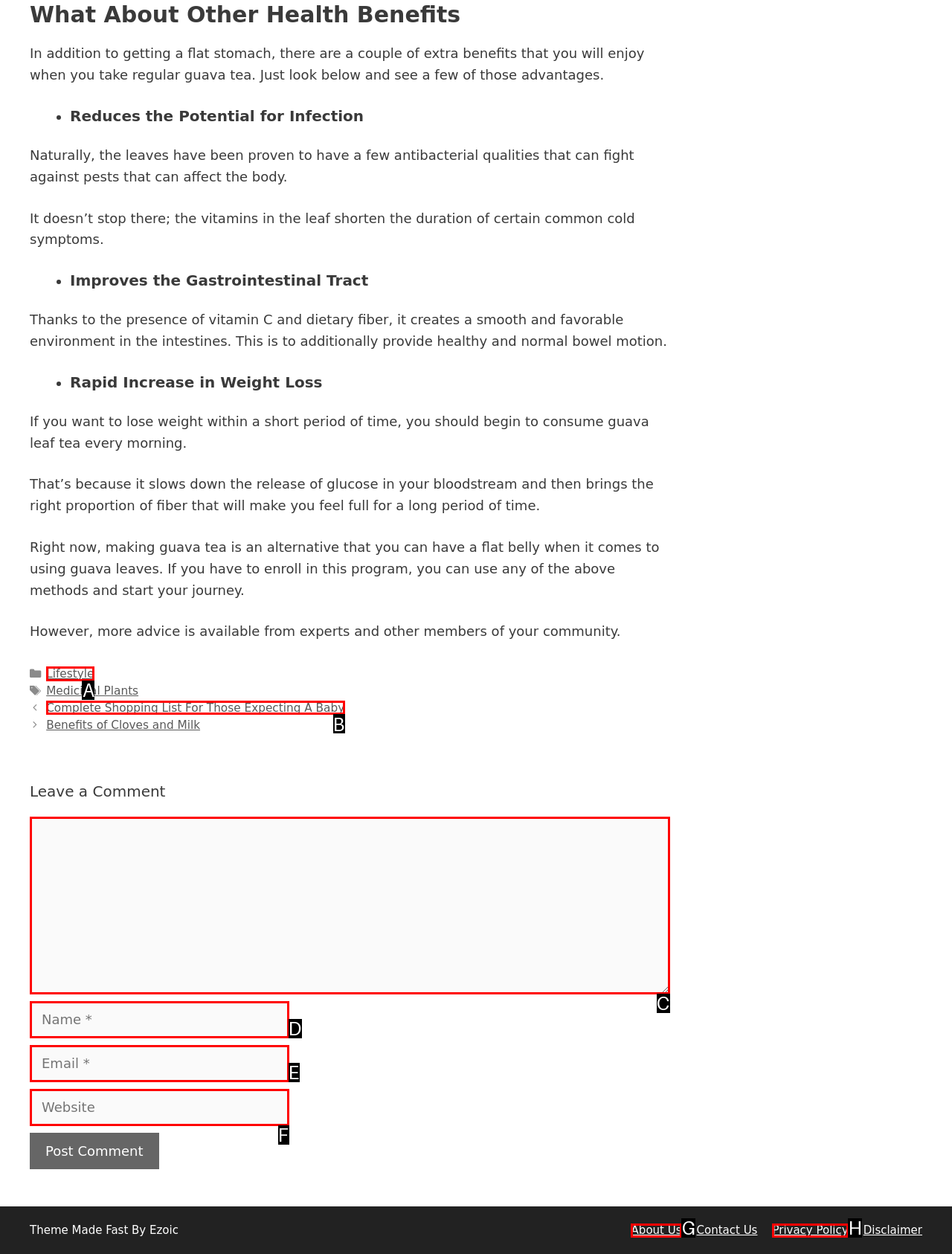From the options shown in the screenshot, tell me which lettered element I need to click to complete the task: Click the 'Lifestyle' link.

A